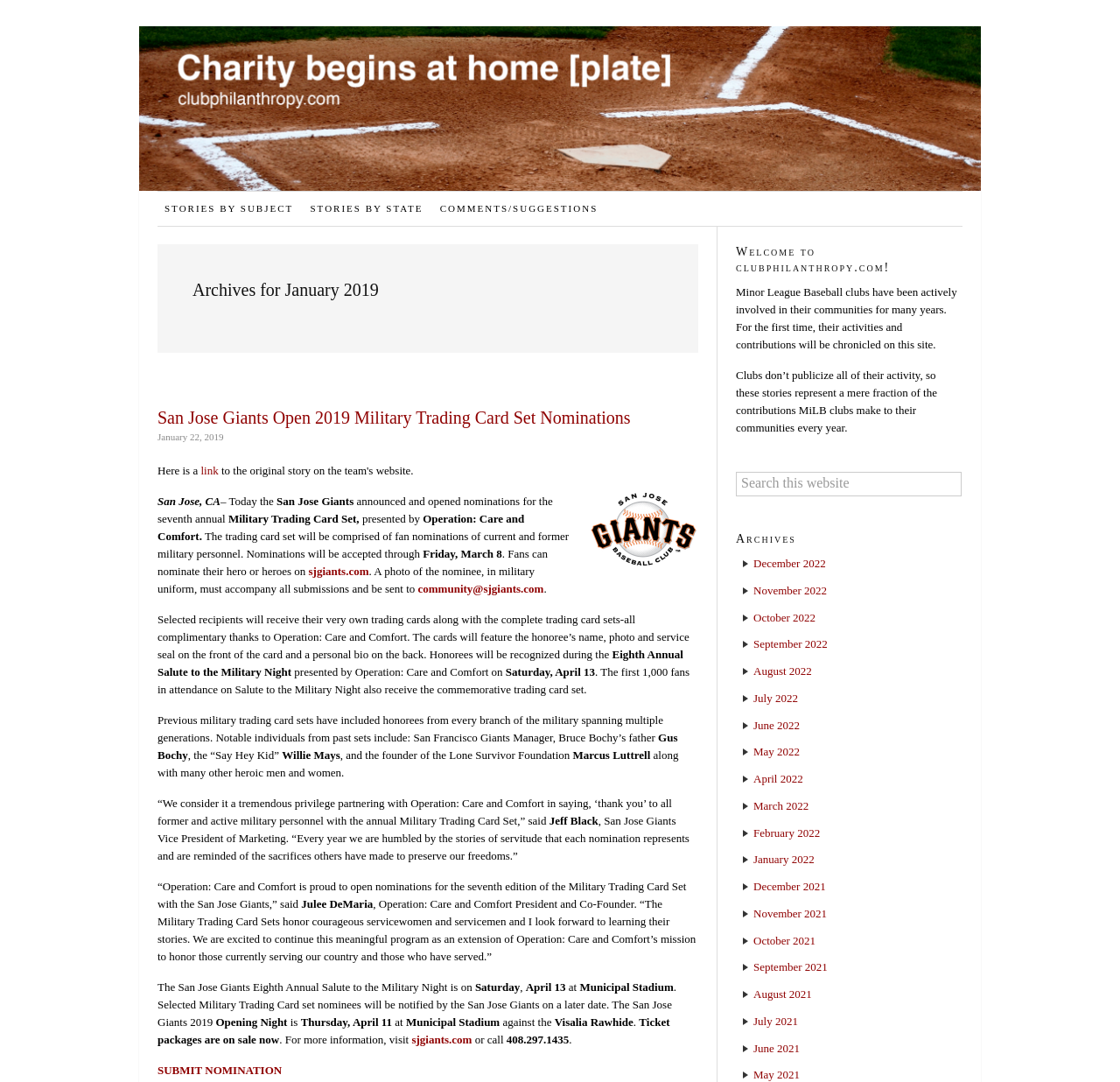Indicate the bounding box coordinates of the clickable region to achieve the following instruction: "Check Archives."

[0.657, 0.491, 0.859, 0.506]